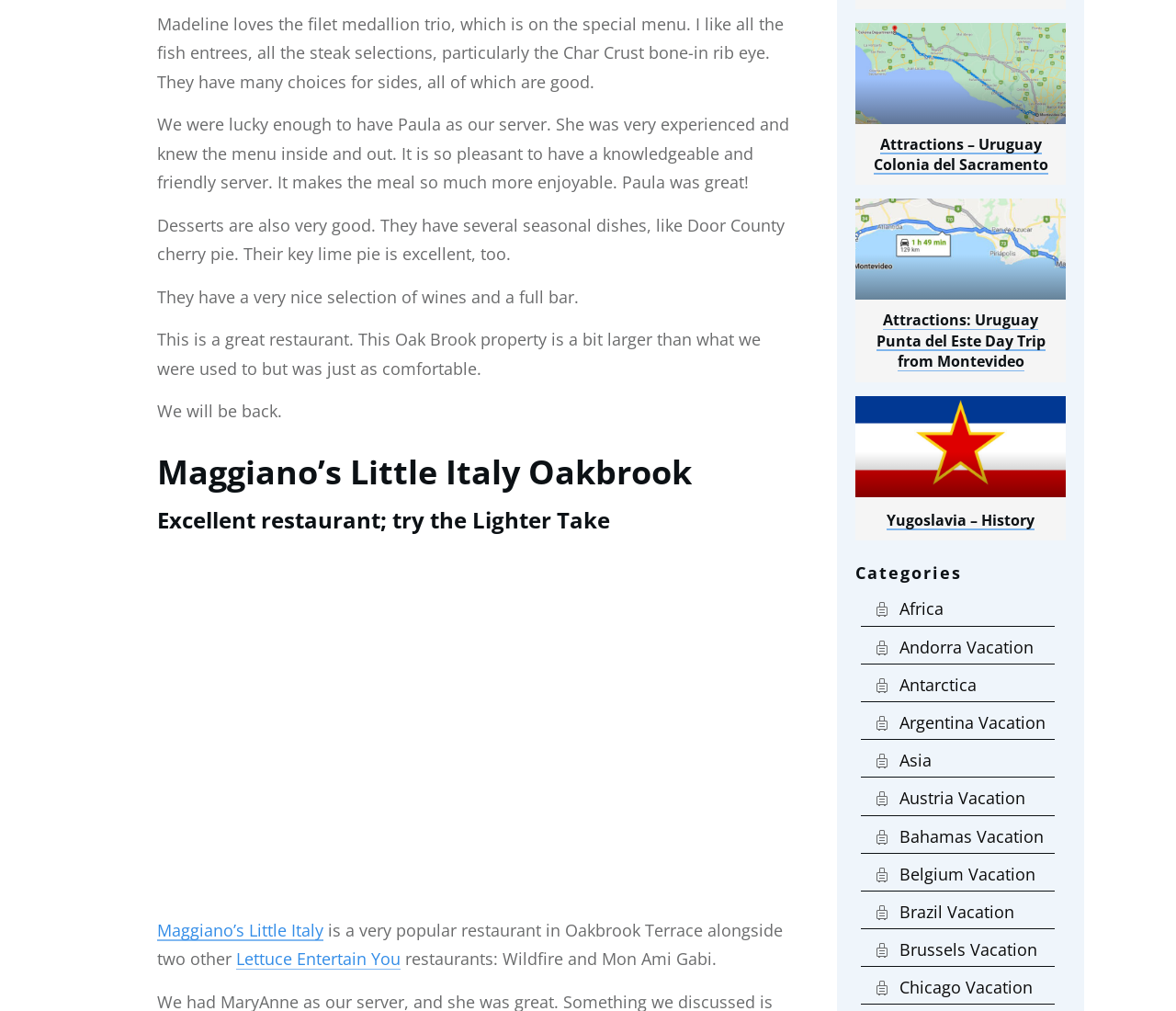What is the name of the restaurant being reviewed?
Using the information from the image, answer the question thoroughly.

The name of the restaurant being reviewed can be found in the heading 'Maggiano’s Little Italy Oakbrook' and also in the link 'Maggiano’s Little Italy'.